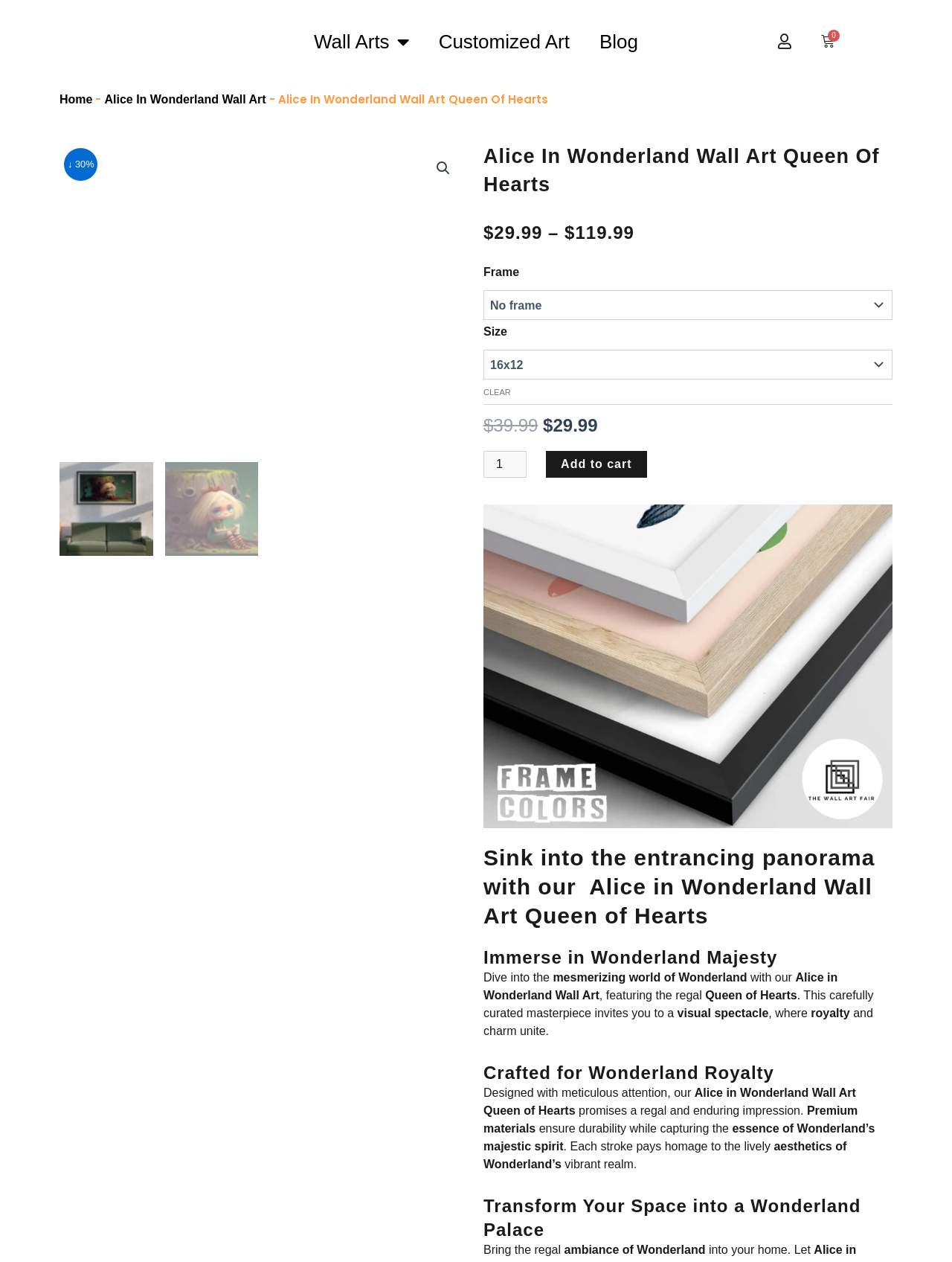Identify the text that serves as the heading for the webpage and generate it.

Alice In Wonderland Wall Art Queen Of Hearts